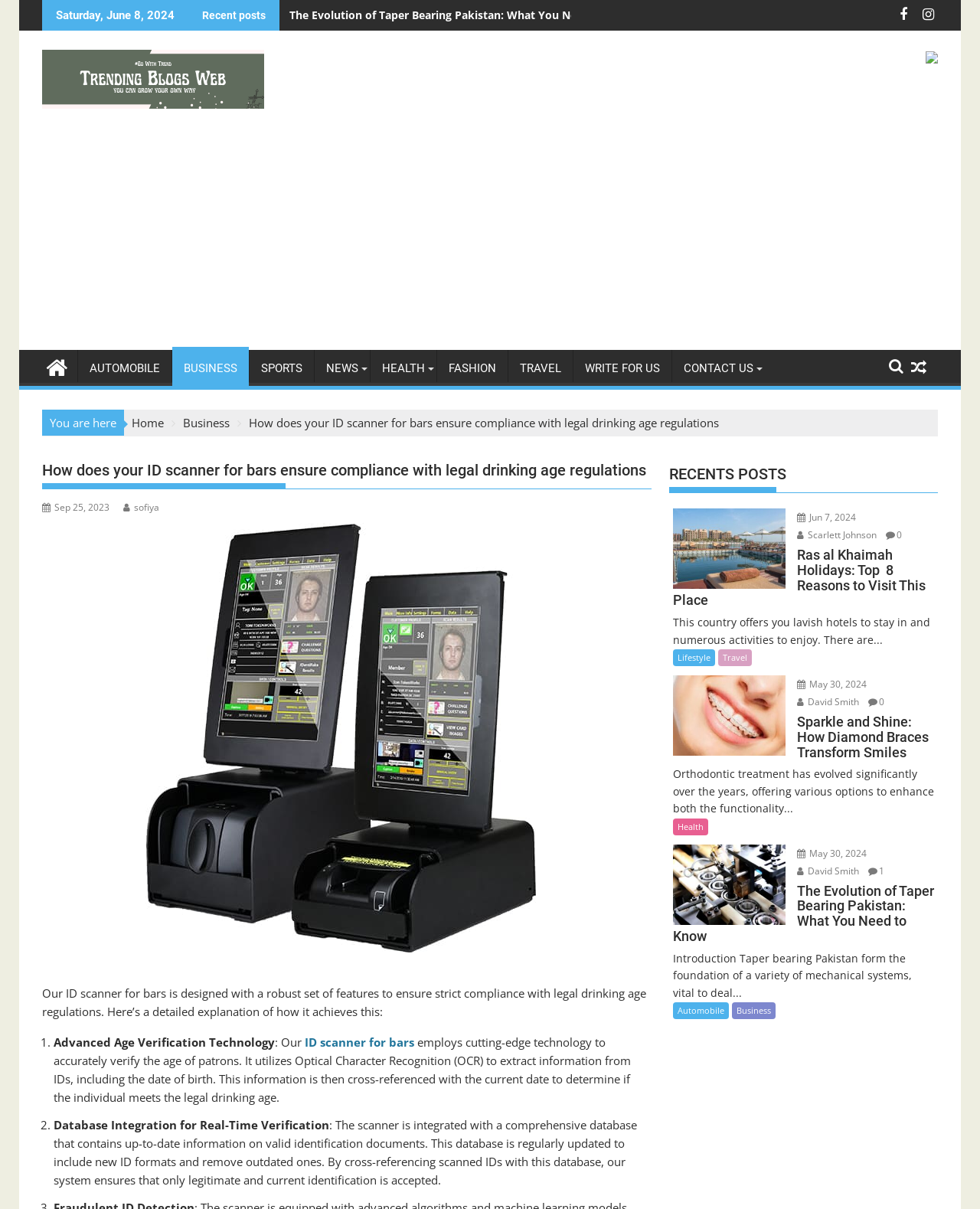Please determine the bounding box coordinates of the element to click in order to execute the following instruction: "Read the 'How does your ID scanner for bars ensure compliance with legal drinking age regulations' article". The coordinates should be four float numbers between 0 and 1, specified as [left, top, right, bottom].

[0.254, 0.343, 0.734, 0.356]